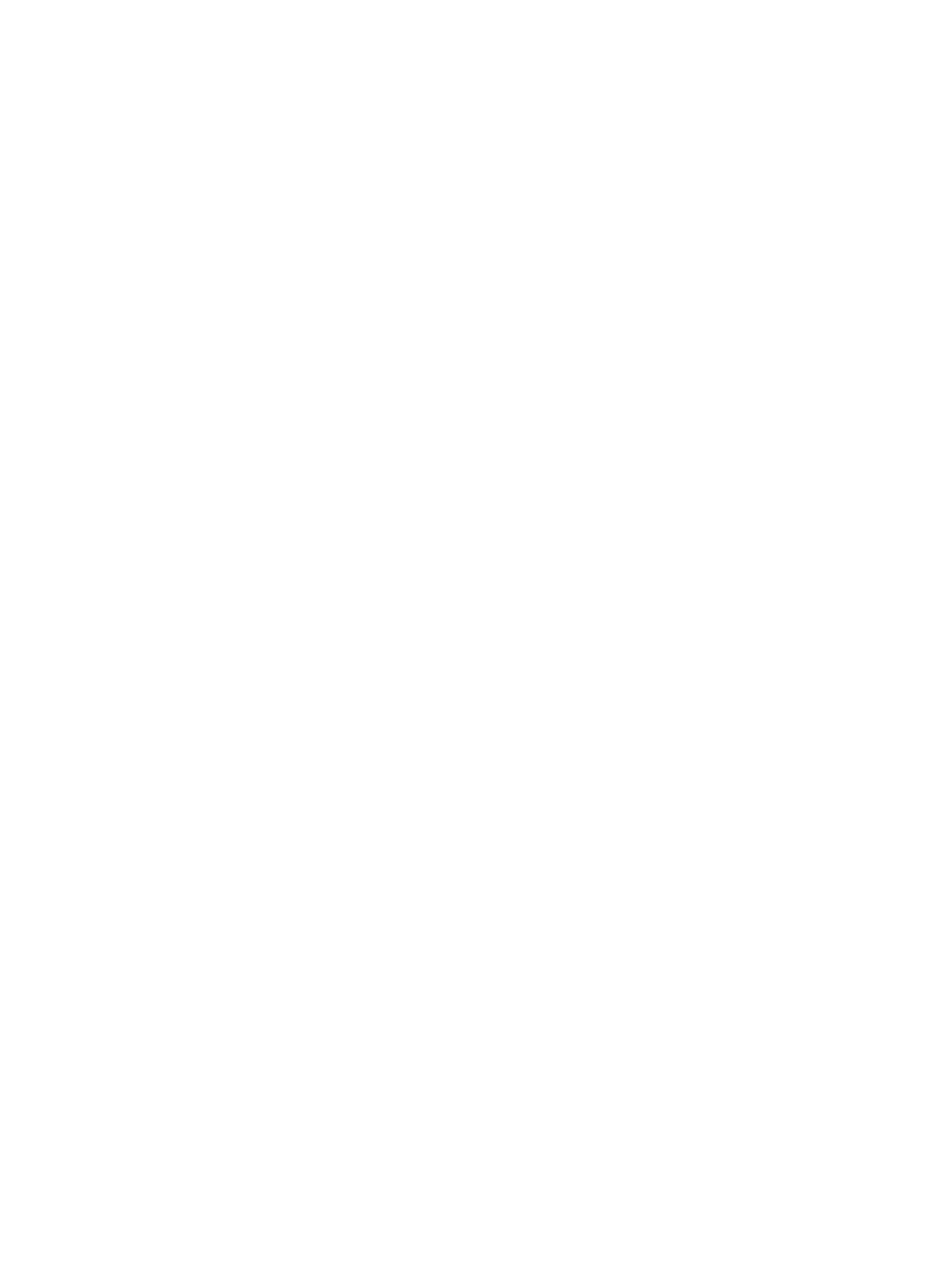Specify the bounding box coordinates for the region that must be clicked to perform the given instruction: "Enter your email address".

[0.075, 0.225, 0.425, 0.244]